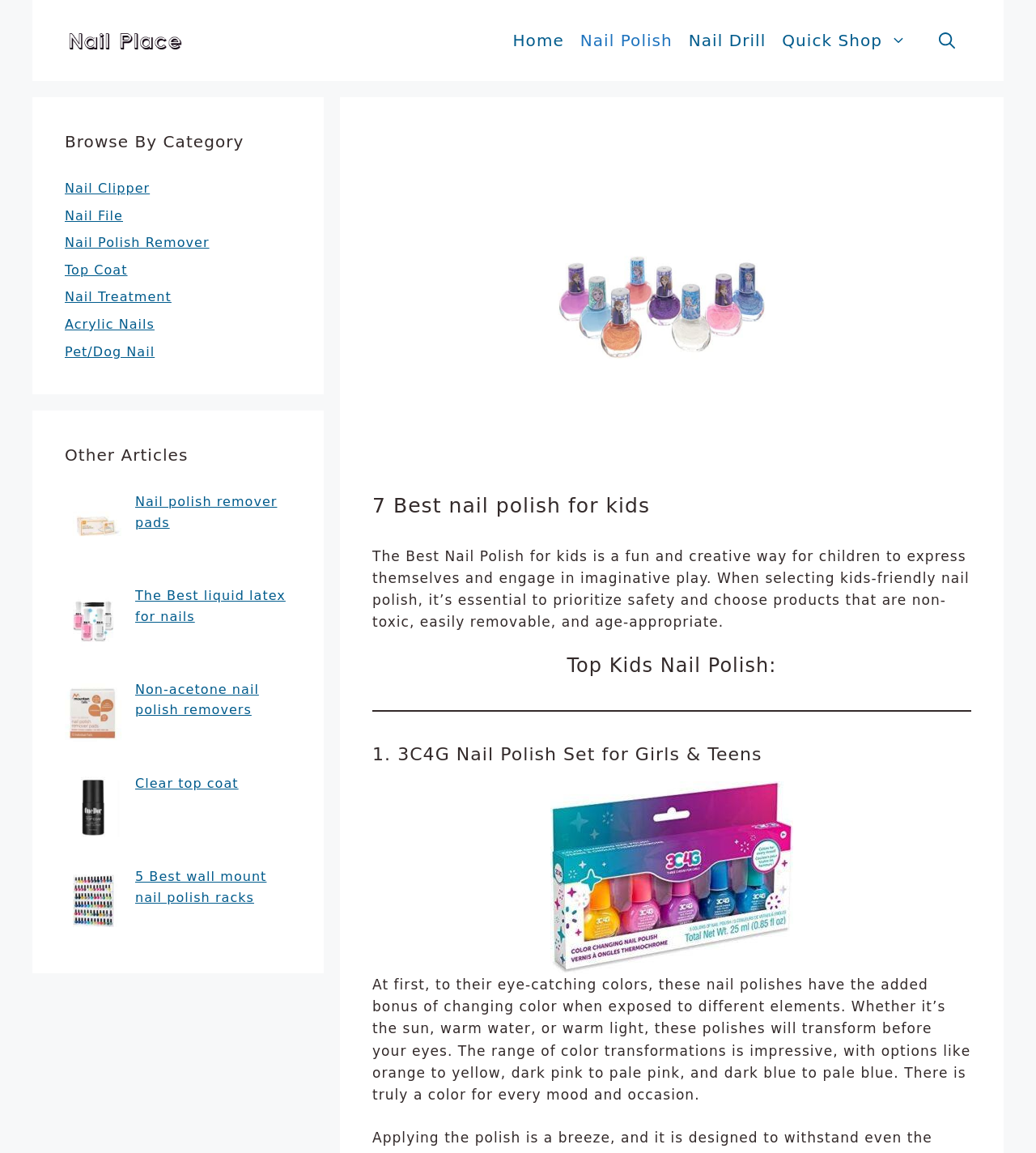Extract the bounding box coordinates of the UI element described: "Nail polish remover pads". Provide the coordinates in the format [left, top, right, bottom] with values ranging from 0 to 1.

[0.13, 0.428, 0.268, 0.46]